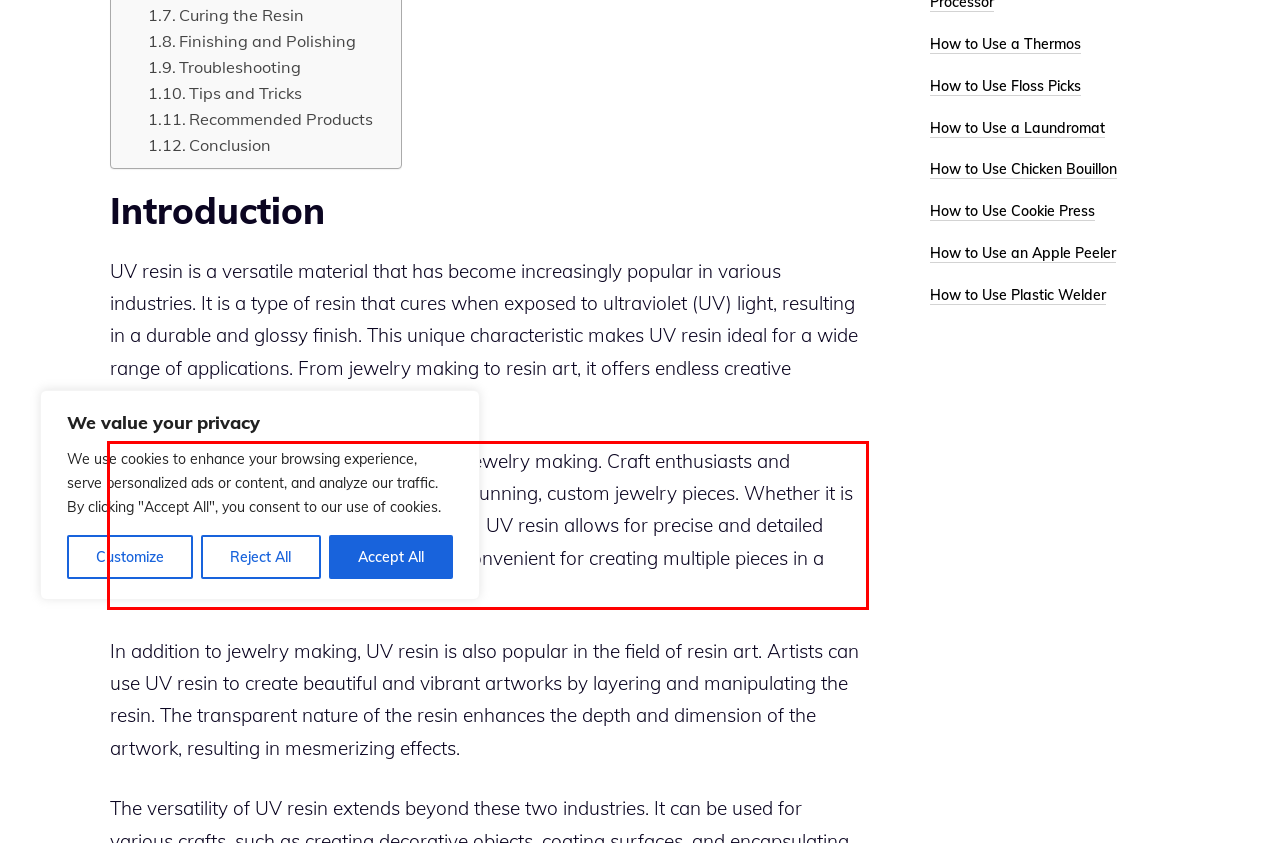Please recognize and transcribe the text located inside the red bounding box in the webpage image.

One of the common uses of UV resin is in jewelry making. Craft enthusiasts and professionals alike use UV resin to create stunning, custom jewelry pieces. Whether it is casting resin in a mold or coating a surface, UV resin allows for precise and detailed designs. Its fast curing time also makes it convenient for creating multiple pieces in a short amount of time.